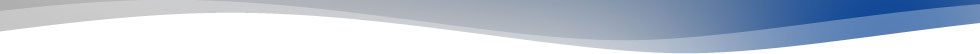Answer the following inquiry with a single word or phrase:
Which author's works resonate with the adventurous spirit evoked by this design?

Clive Cussler